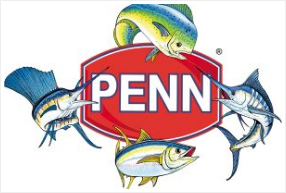Review the image closely and give a comprehensive answer to the question: How many fish species are depicted around the logo?

The artwork includes a sailfish, tuna, and a marlin, each rendered in dynamic colors, emphasizing the excitement associated with sport fishing.